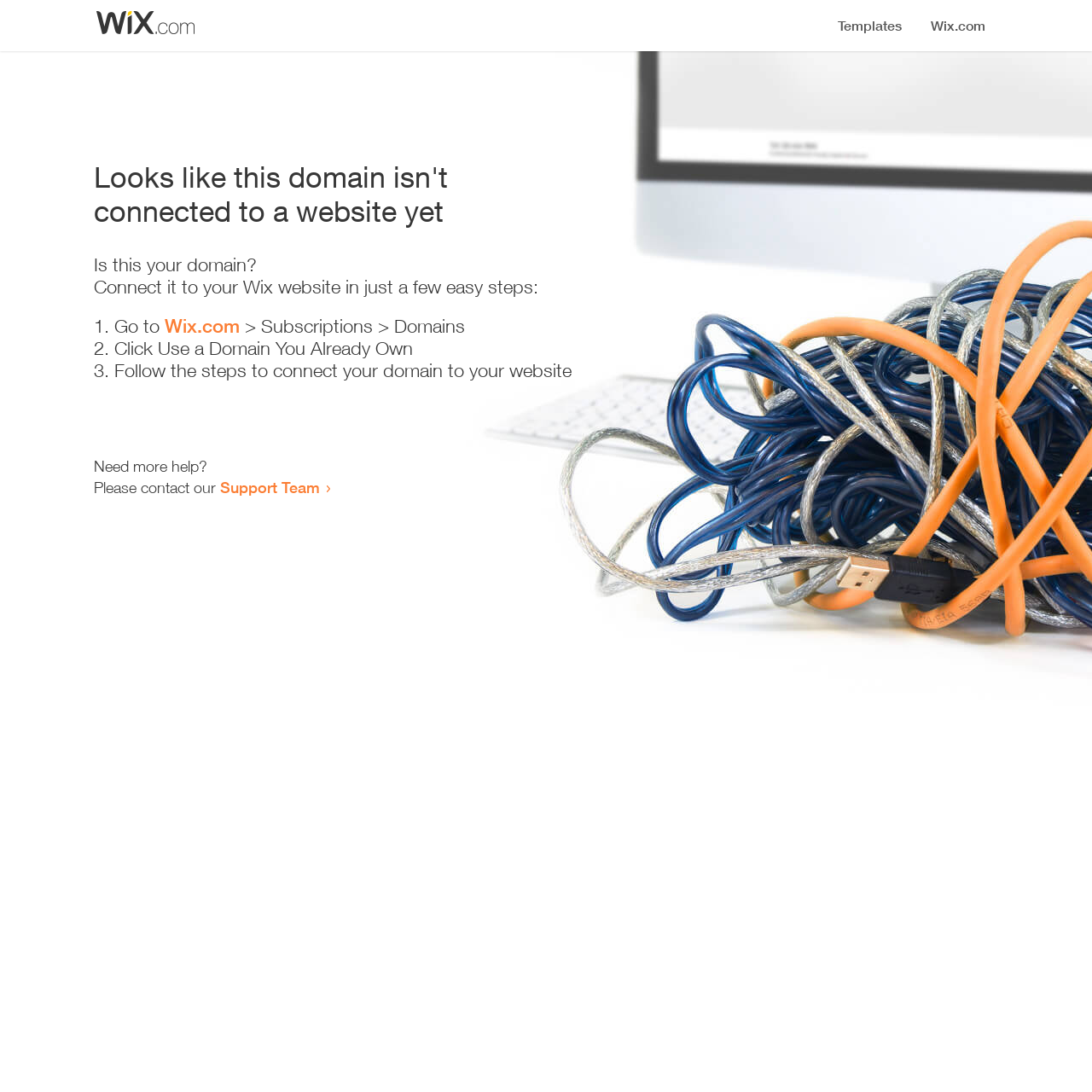Determine the bounding box for the described HTML element: "Support Team". Ensure the coordinates are four float numbers between 0 and 1 in the format [left, top, right, bottom].

[0.202, 0.438, 0.293, 0.455]